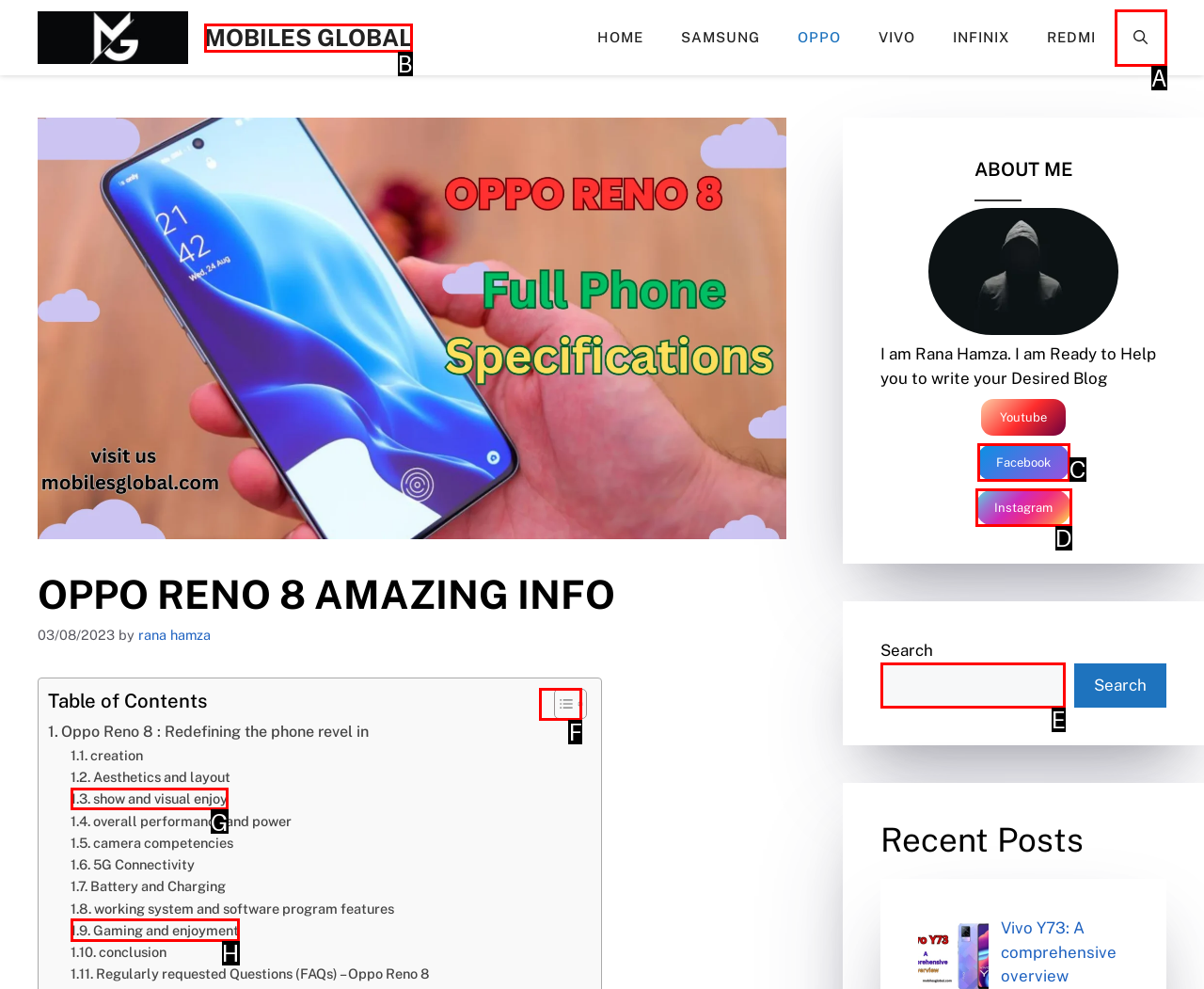Please indicate which option's letter corresponds to the task: Open the search by examining the highlighted elements in the screenshot.

A